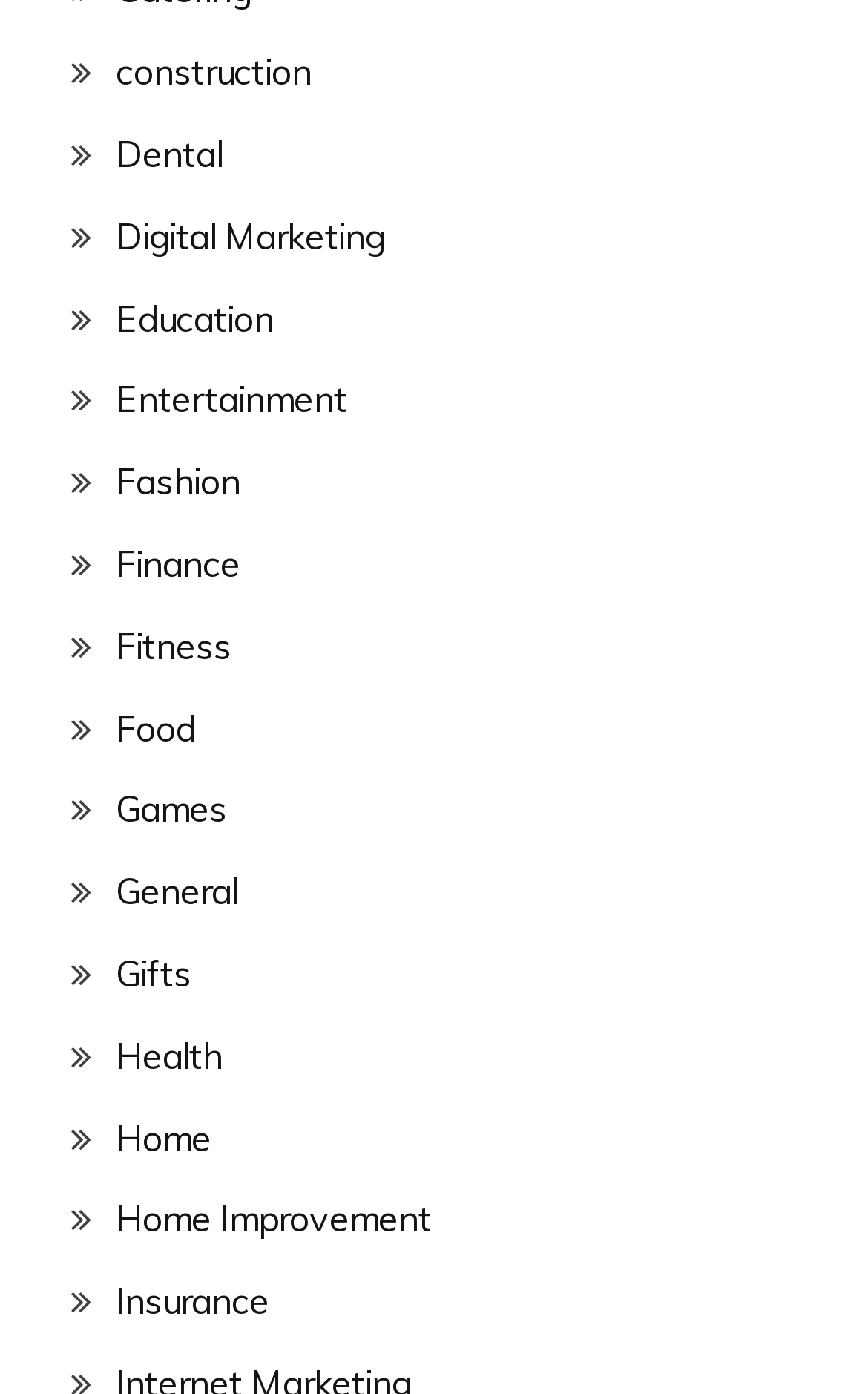Kindly determine the bounding box coordinates for the area that needs to be clicked to execute this instruction: "explore entertainment options".

[0.133, 0.271, 0.4, 0.303]